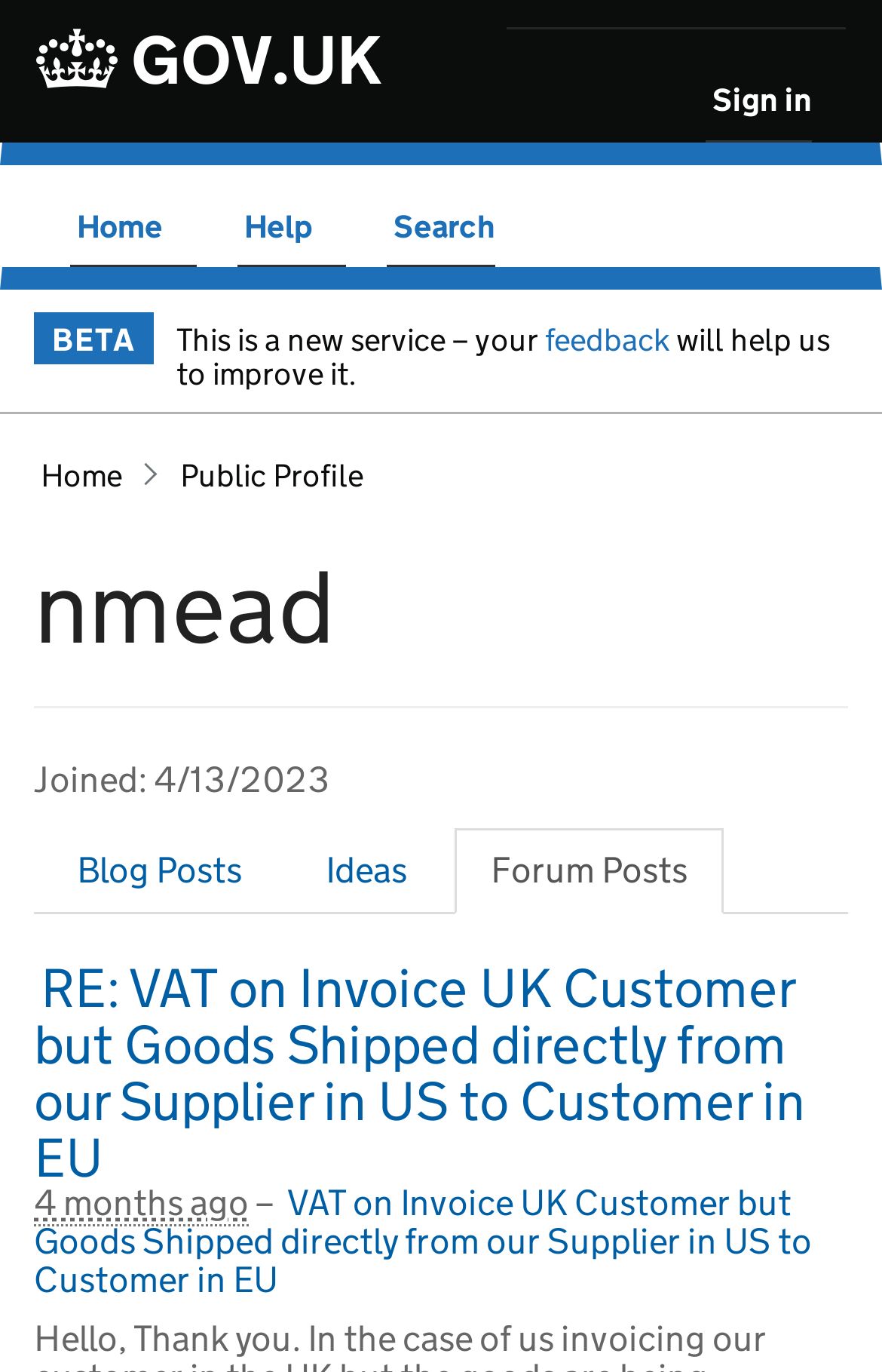Pinpoint the bounding box coordinates of the clickable area necessary to execute the following instruction: "View help page". The coordinates should be given as four float numbers between 0 and 1, namely [left, top, right, bottom].

[0.277, 0.133, 0.354, 0.196]